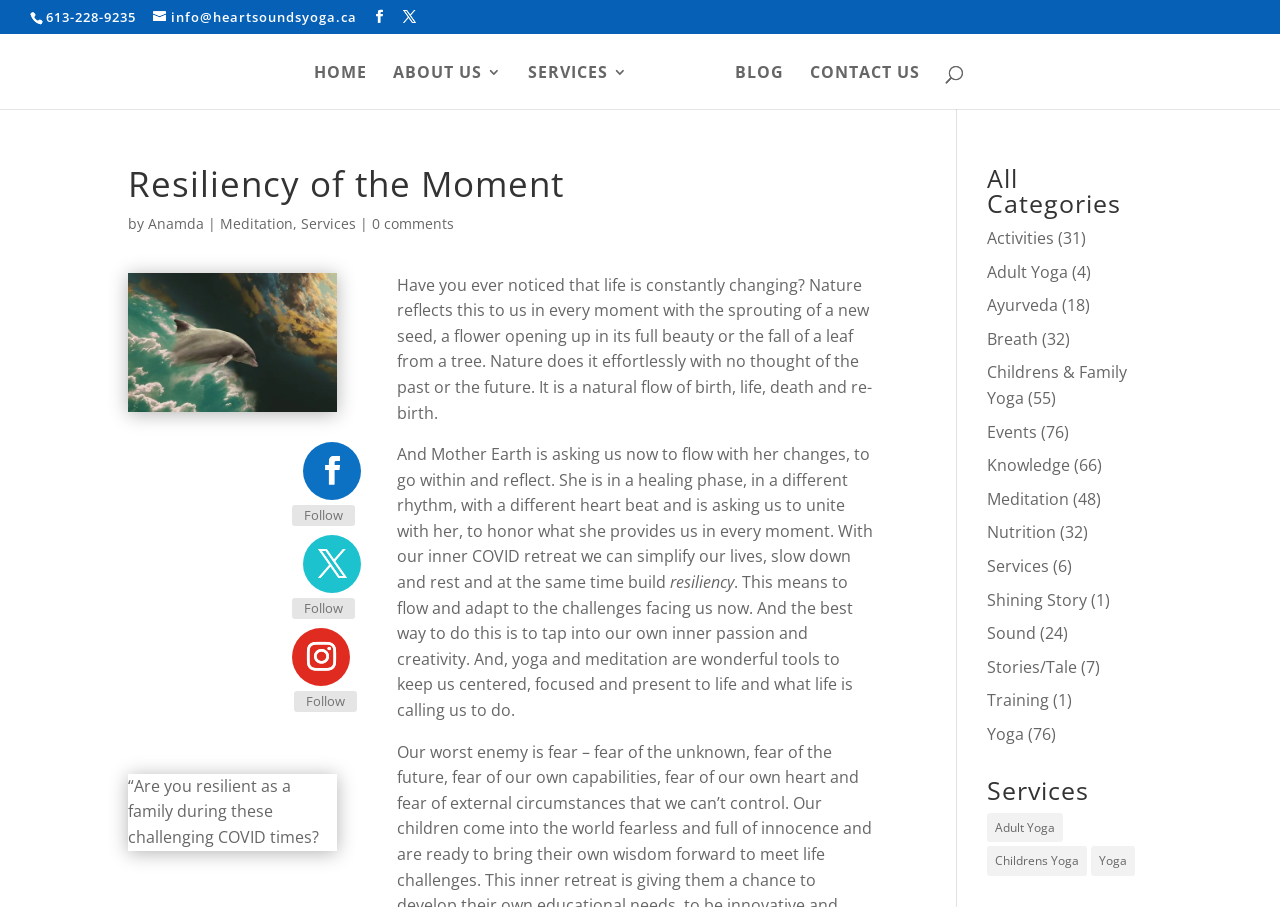Please determine the bounding box coordinates of the element's region to click for the following instruction: "Explore archives".

None